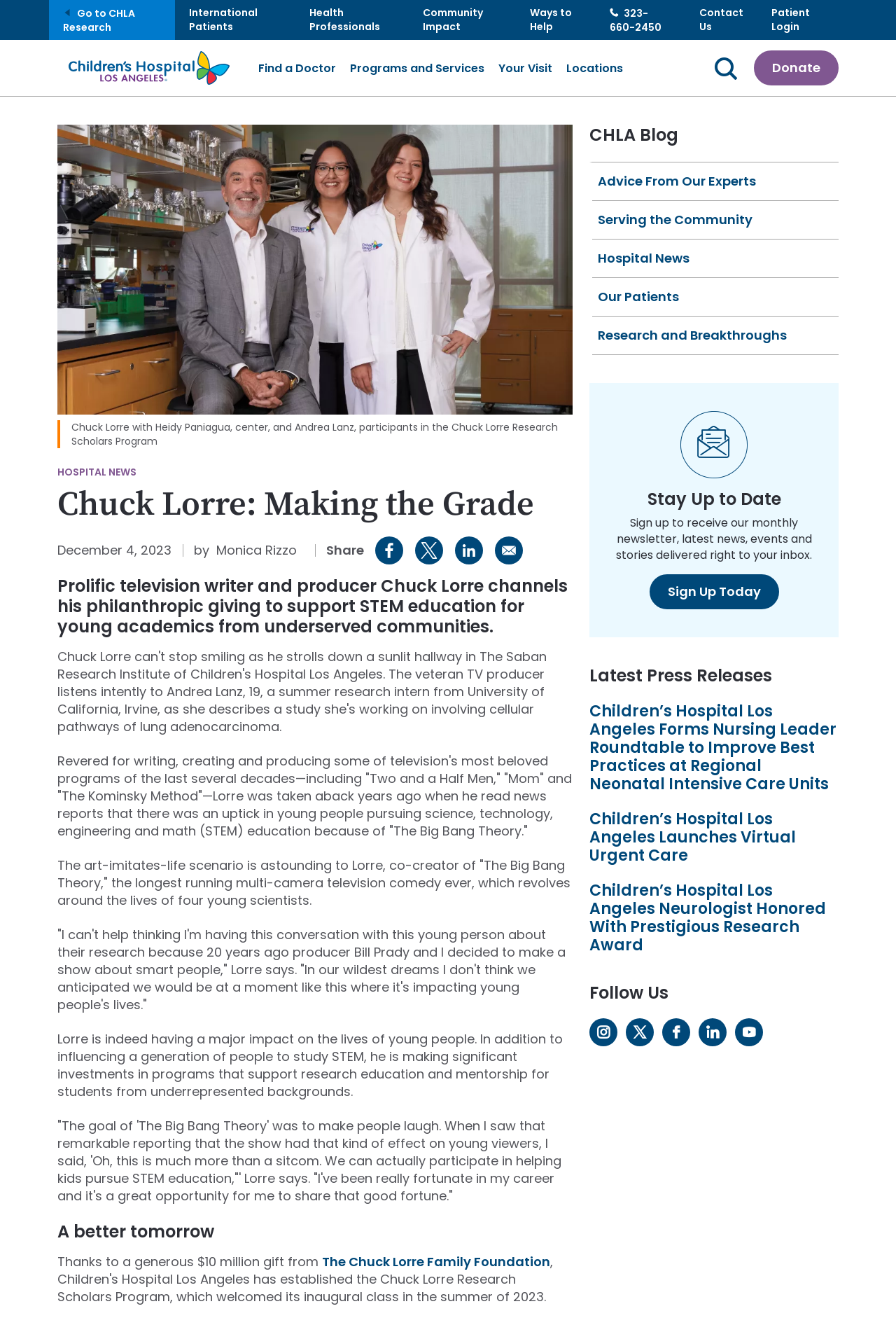Using the provided element description "Go to CHLA Research", determine the bounding box coordinates of the UI element.

[0.055, 0.0, 0.196, 0.03]